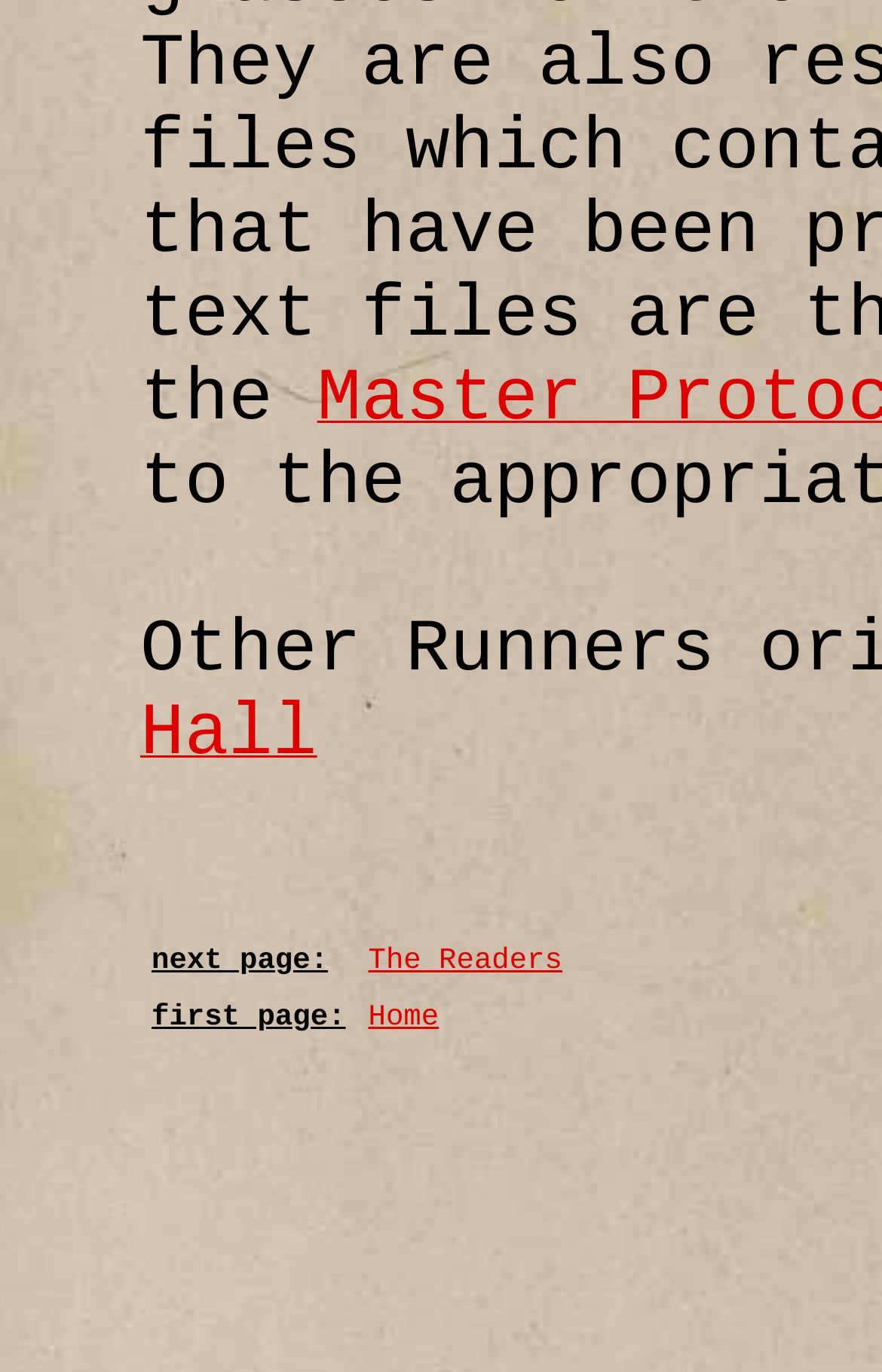Locate the bounding box of the UI element described in the following text: "The Readers".

[0.418, 0.781, 0.639, 0.809]